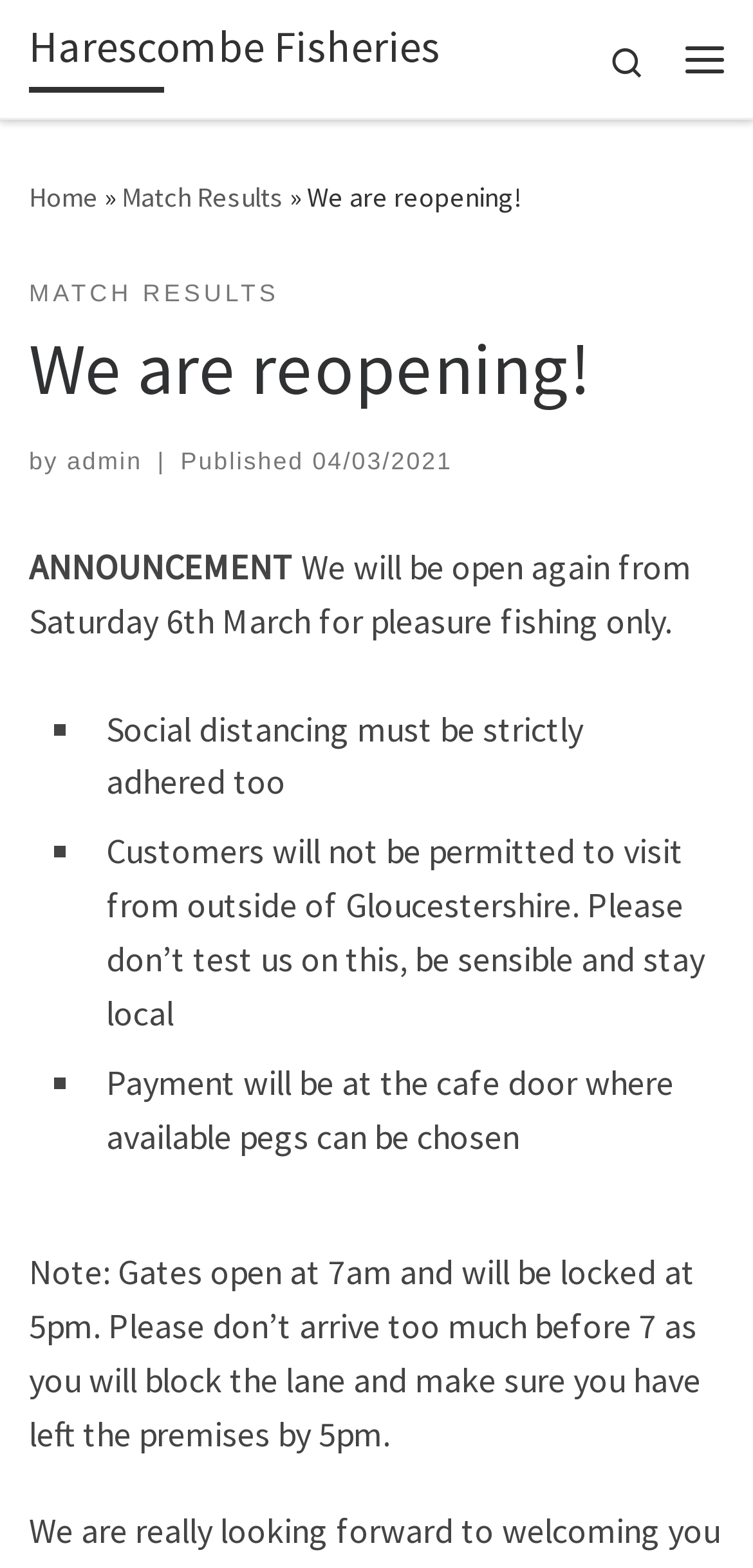Please specify the bounding box coordinates of the region to click in order to perform the following instruction: "go to home page".

[0.038, 0.115, 0.131, 0.137]